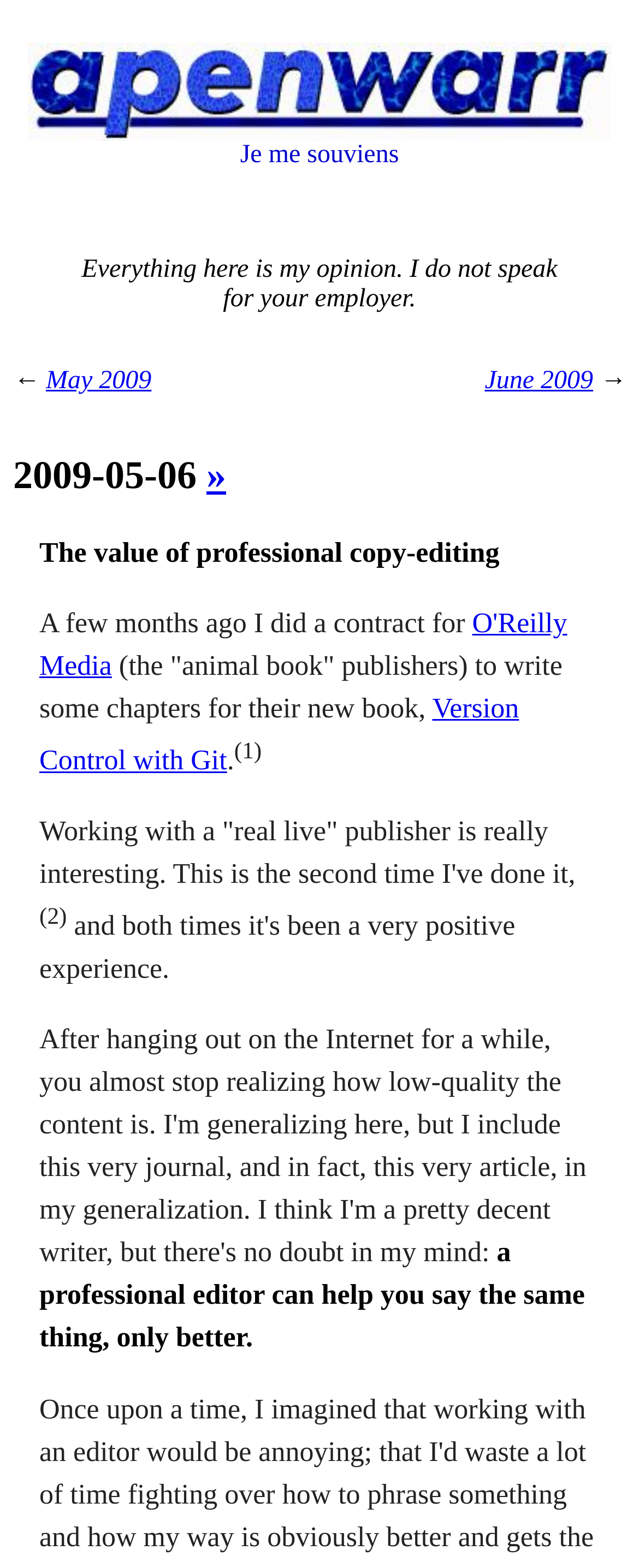Extract the bounding box coordinates for the described element: "June 2009". The coordinates should be represented as four float numbers between 0 and 1: [left, top, right, bottom].

[0.758, 0.234, 0.928, 0.252]